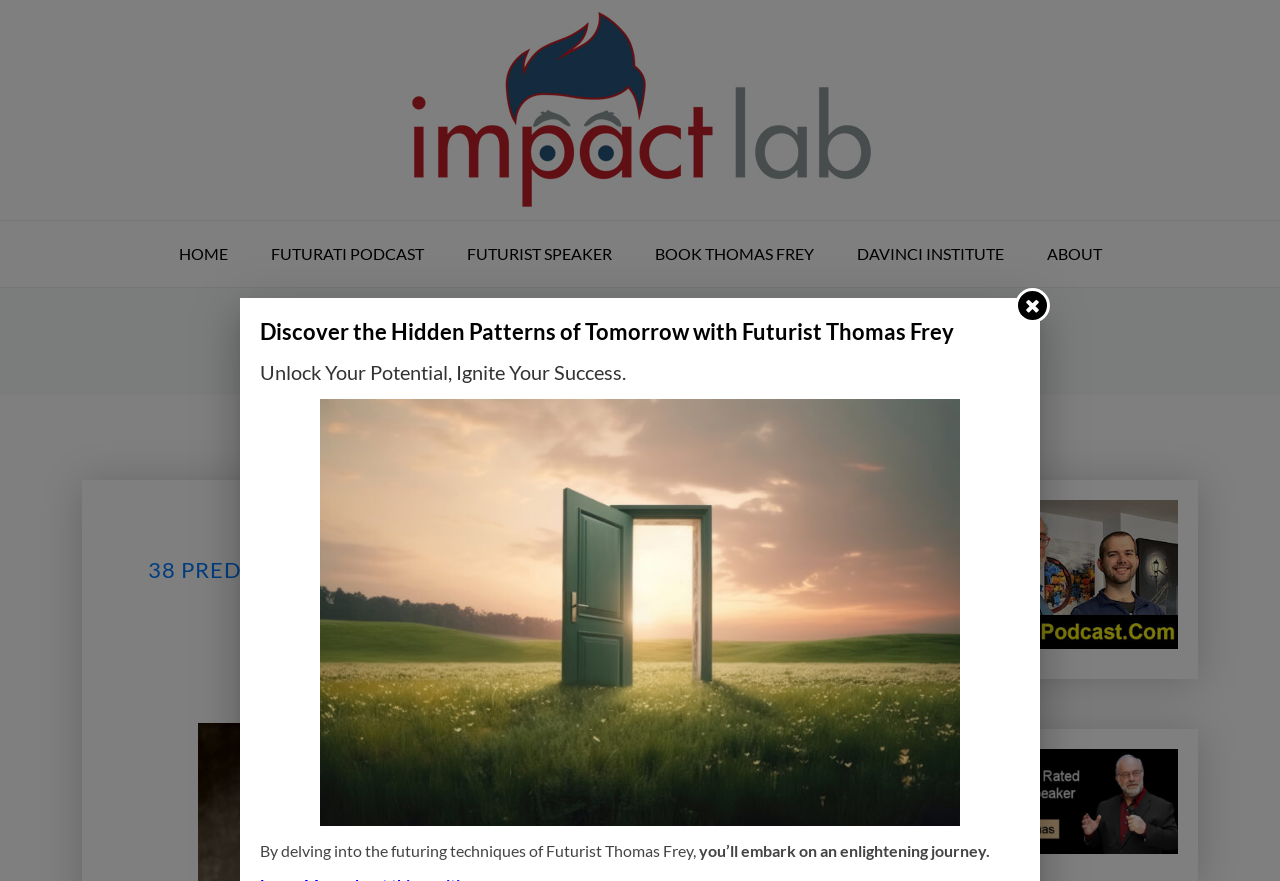Identify the bounding box for the UI element that is described as follows: "alt="Impact Lab"".

[0.316, 0.011, 0.684, 0.238]